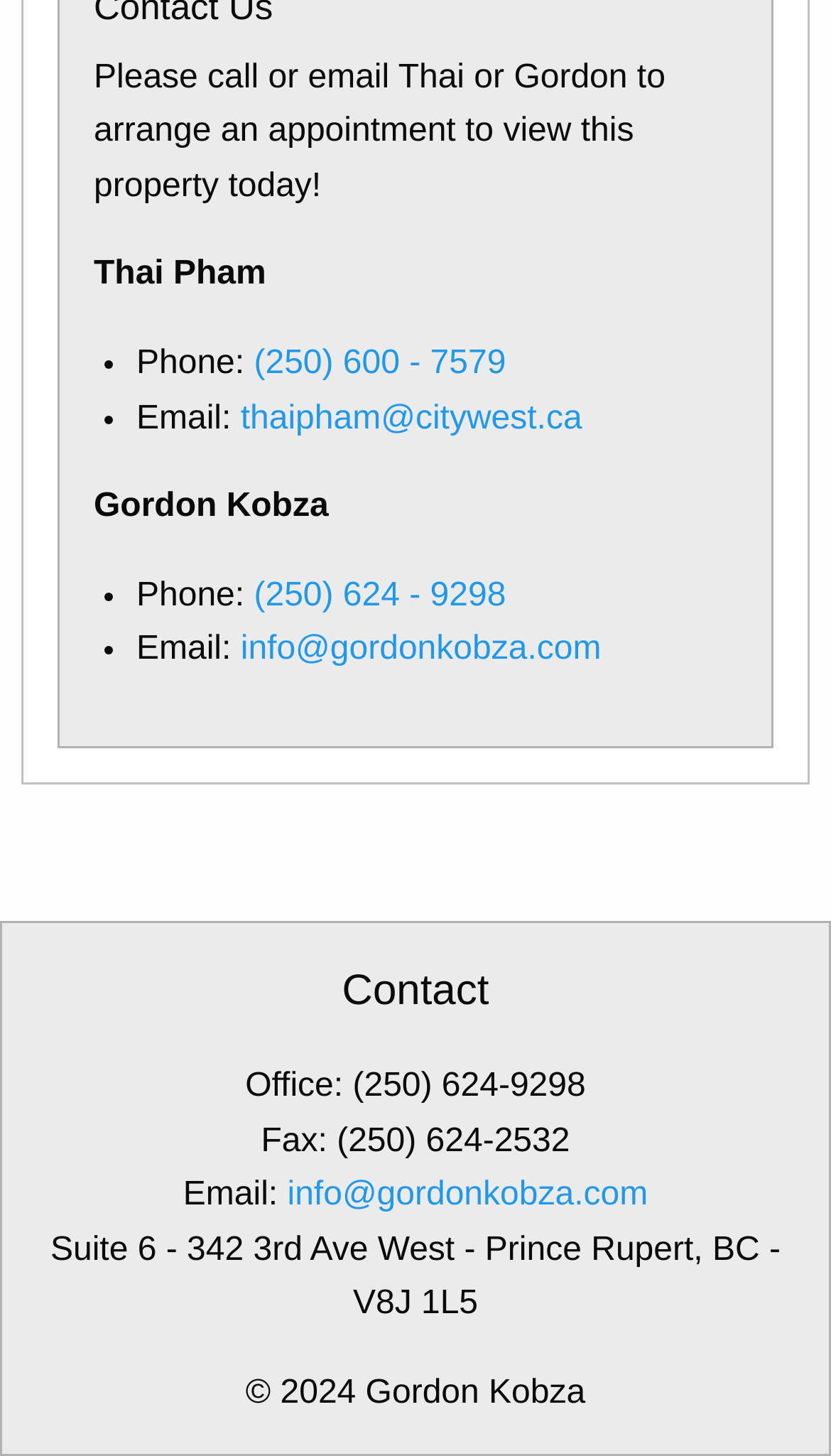What is the email address of Thai Pham?
Please respond to the question with a detailed and well-explained answer.

The email address of Thai Pham is thaipham@citywest.ca, which is mentioned in the link element with the bounding box coordinates [0.29, 0.275, 0.701, 0.299] and is listed as a contact method for Thai Pham.